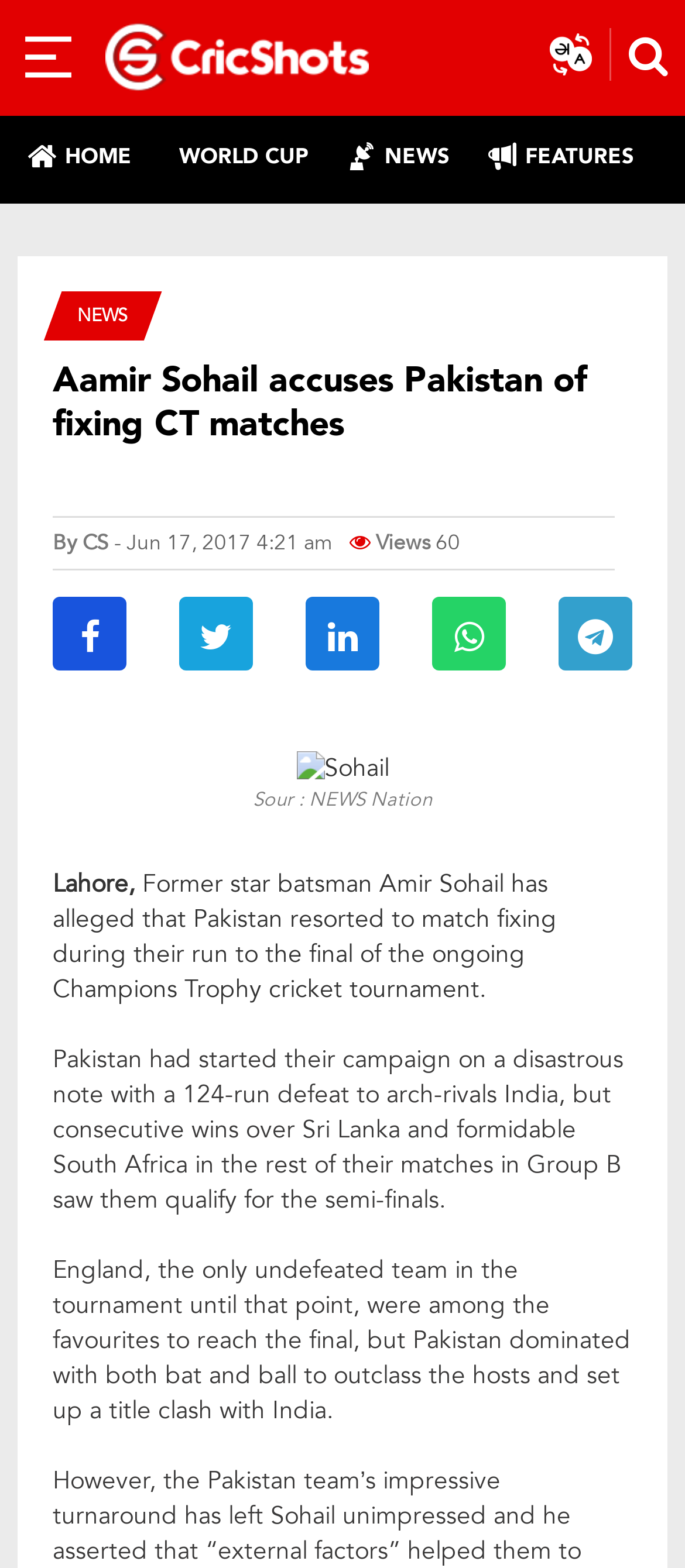Give a short answer using one word or phrase for the question:
Who is the author of the article?

CS